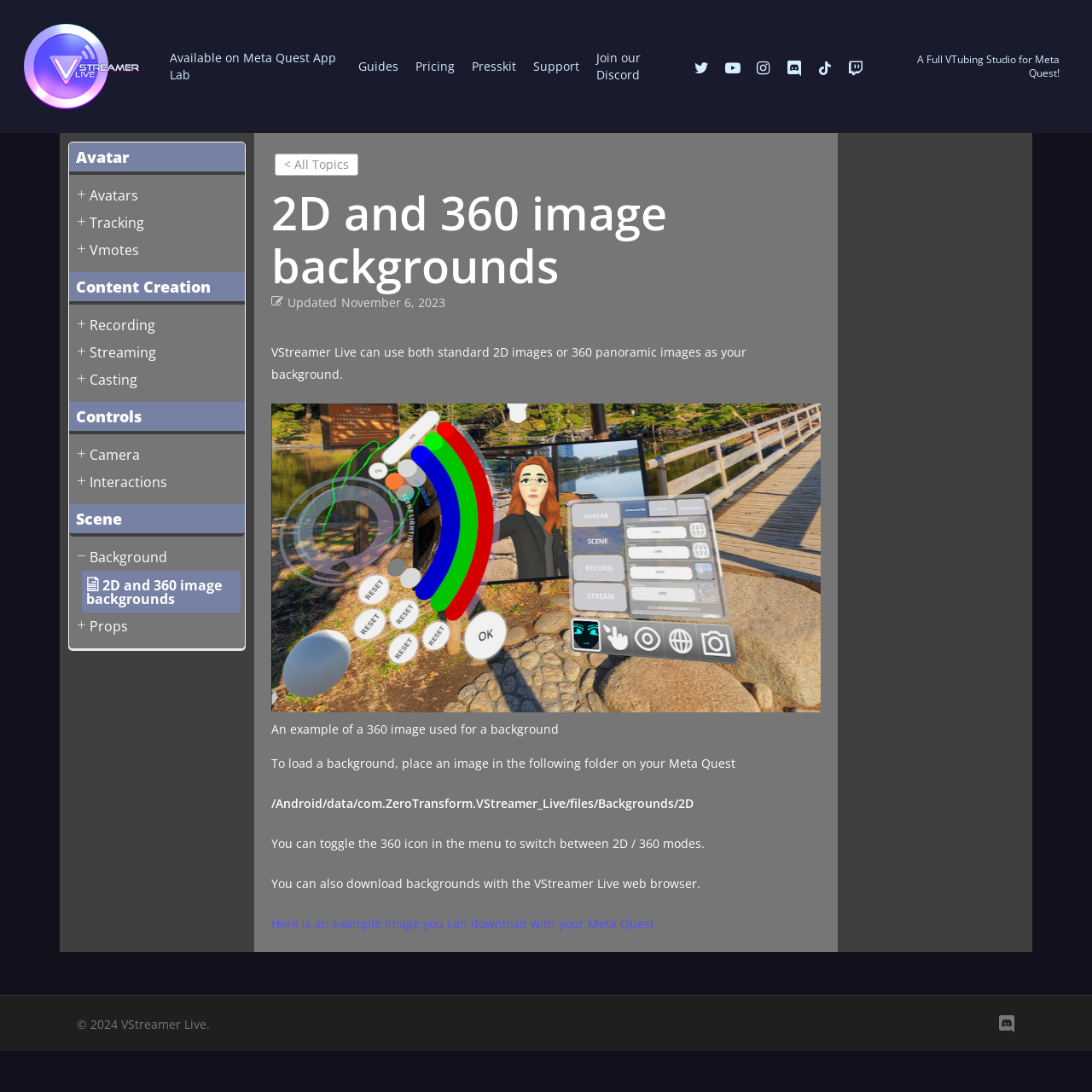Find the bounding box coordinates of the UI element according to this description: "Camera".

[0.082, 0.41, 0.128, 0.423]